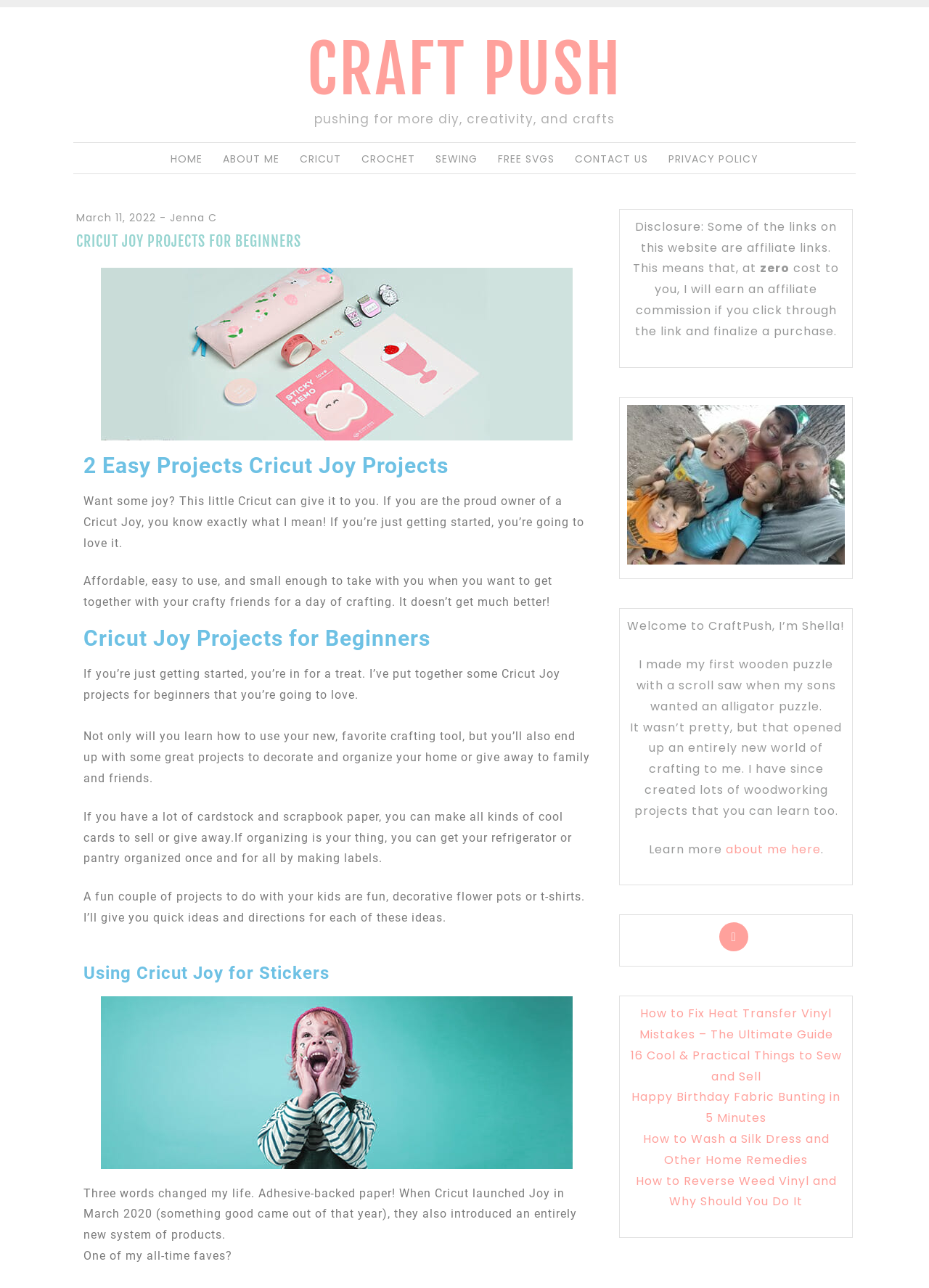Given the content of the image, can you provide a detailed answer to the question?
What type of projects are featured on this webpage?

I found that the webpage is focused on Cricut Joy projects because the heading '2 Easy Projects Cricut Joy Projects' and the text 'Cricut Joy Projects for Beginners' suggest that the webpage is about projects related to Cricut Joy.